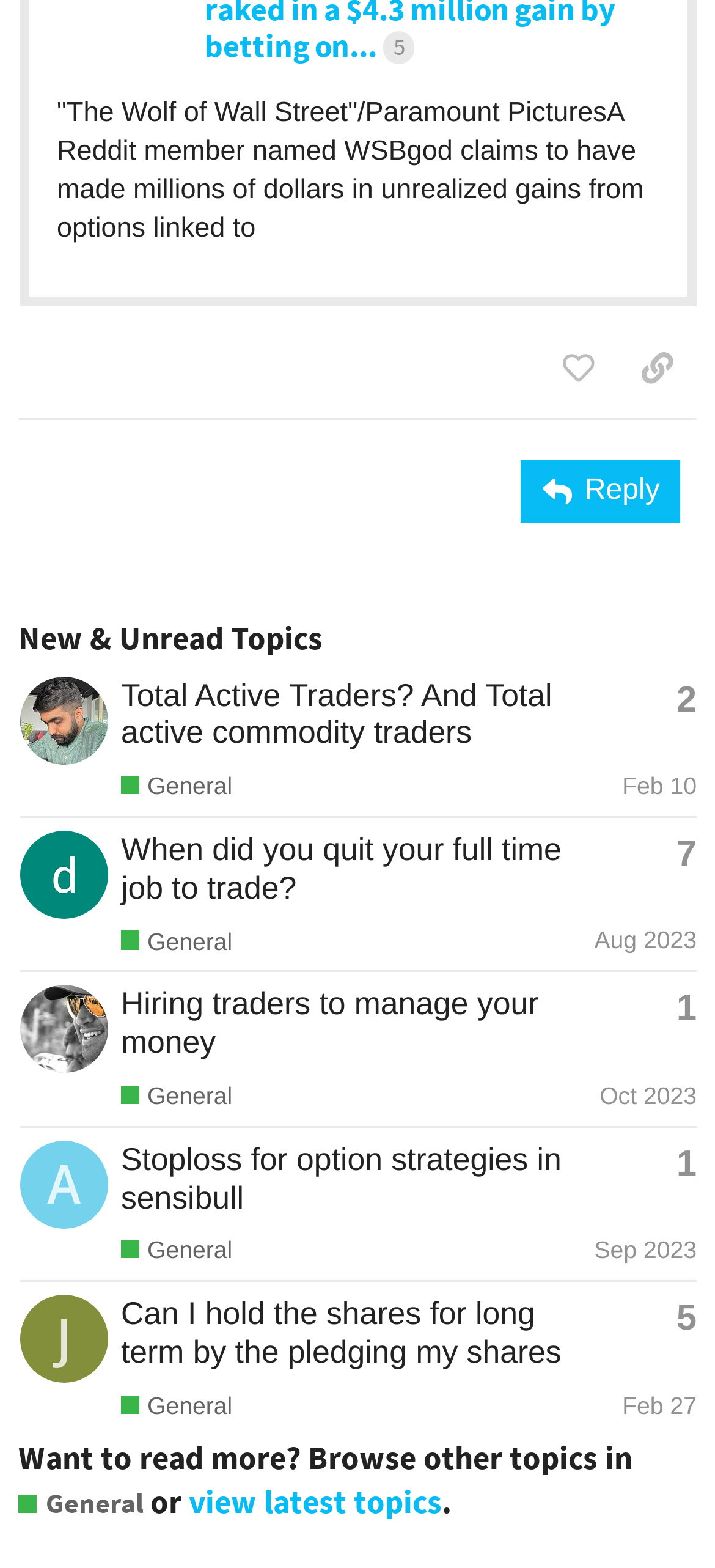Based on the image, provide a detailed response to the question:
What is the username of the person who posted 'Hiring traders to manage your money'?

I looked at the table with the heading 'New & Unread Topics' and found the row that has a heading that says 'Hiring traders to manage your money'. In this row, I saw a link that says 'nithin's profile, latest poster'. This tells me that the username of the person who posted 'Hiring traders to manage your money' is 'nithin'.